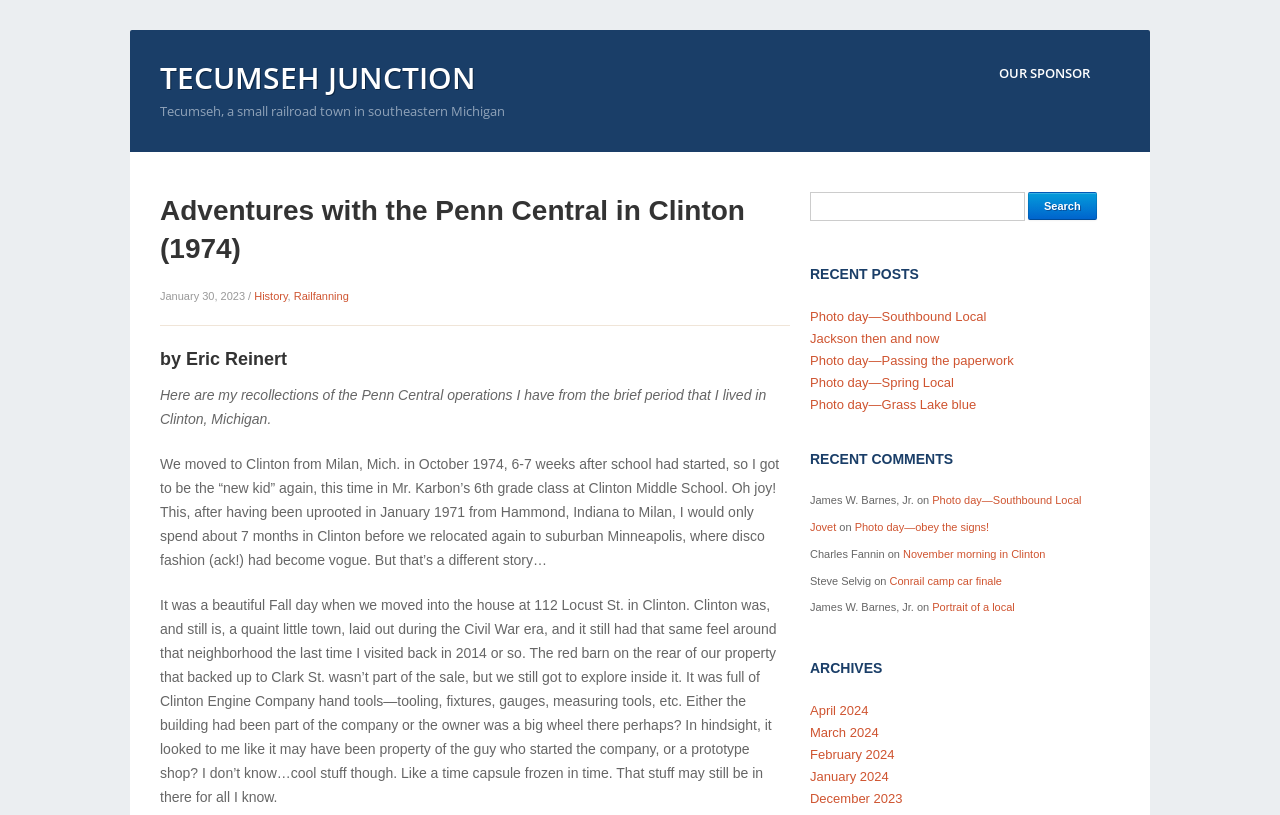Could you highlight the region that needs to be clicked to execute the instruction: "View the 'Photo day—Southbound Local' post"?

[0.633, 0.379, 0.771, 0.398]